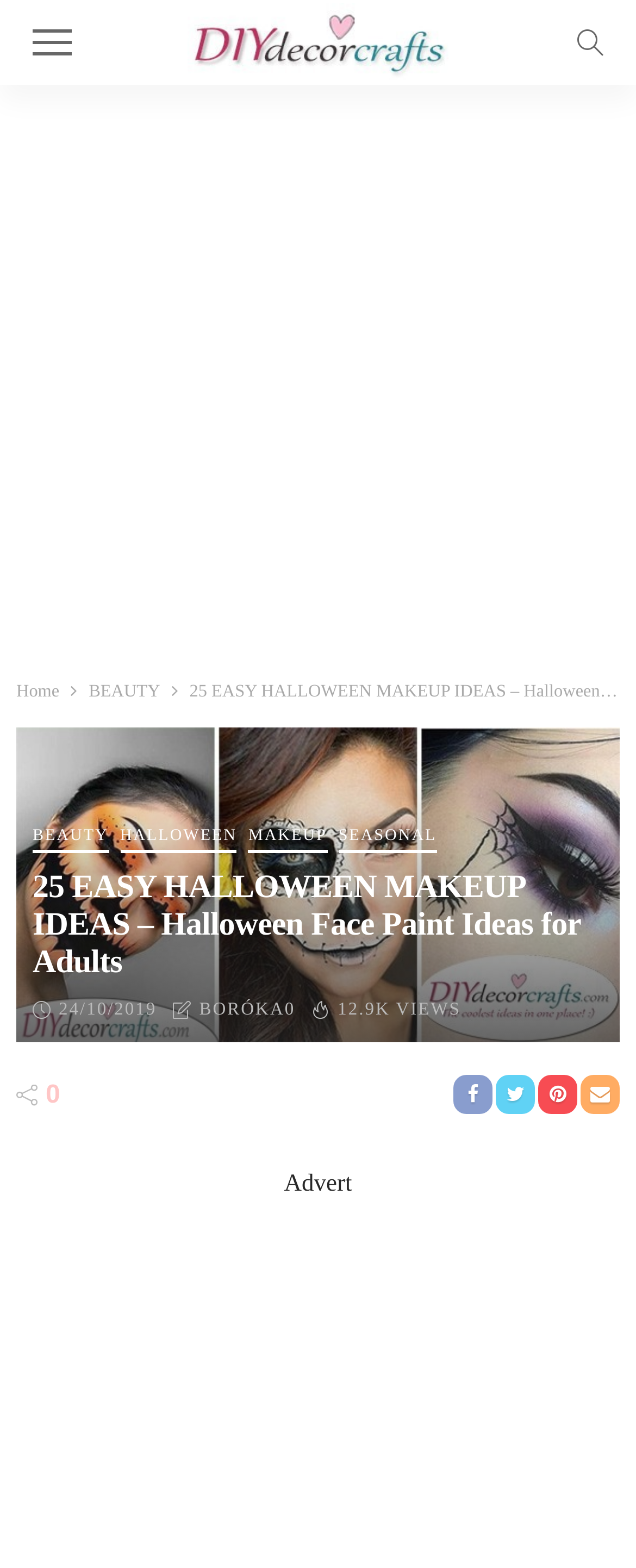Could you highlight the region that needs to be clicked to execute the instruction: "View the 25 EASY HALLOWEEN MAKEUP IDEAS article"?

[0.026, 0.464, 0.974, 0.665]